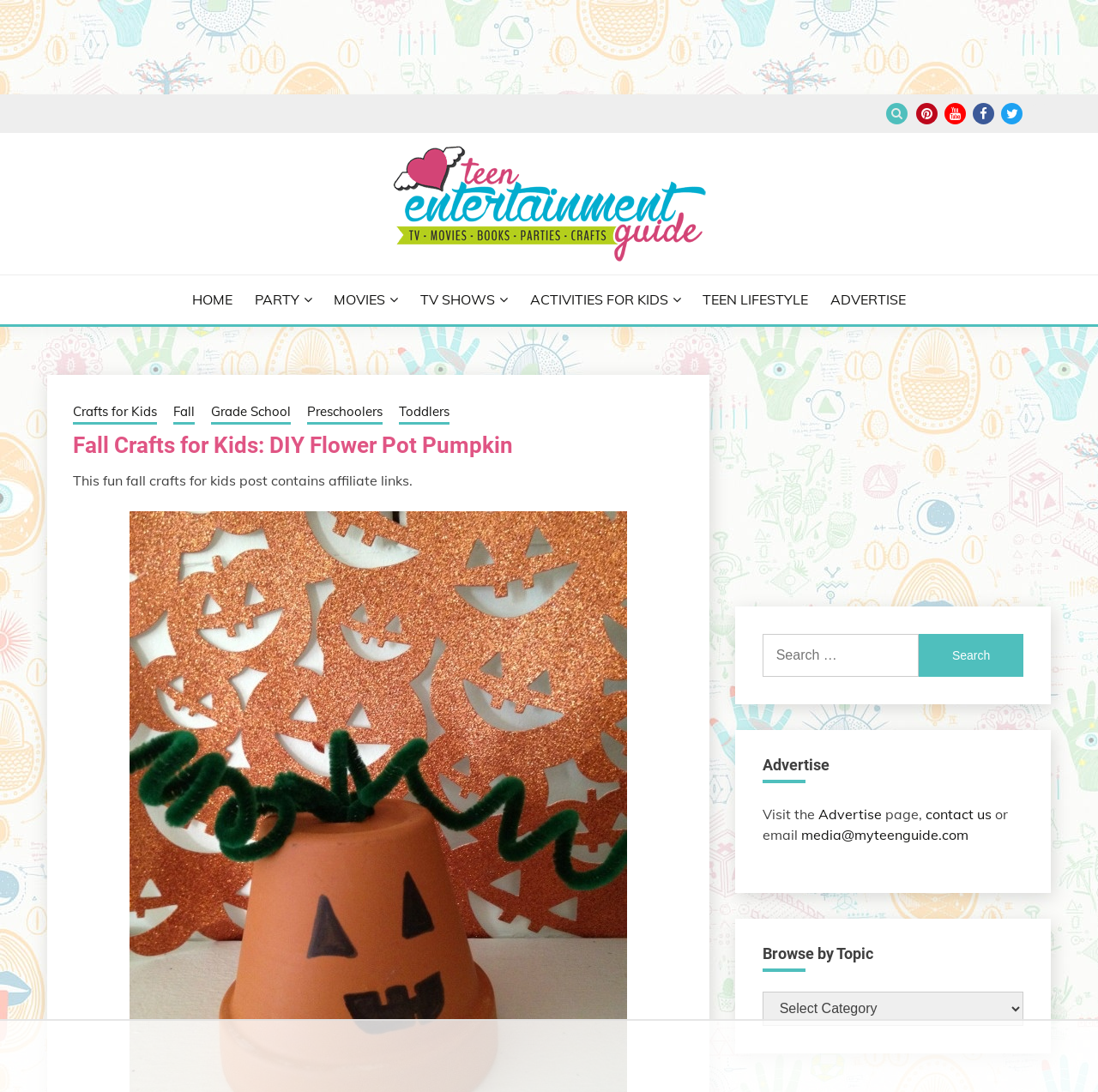How many social media links are available?
Provide a one-word or short-phrase answer based on the image.

5